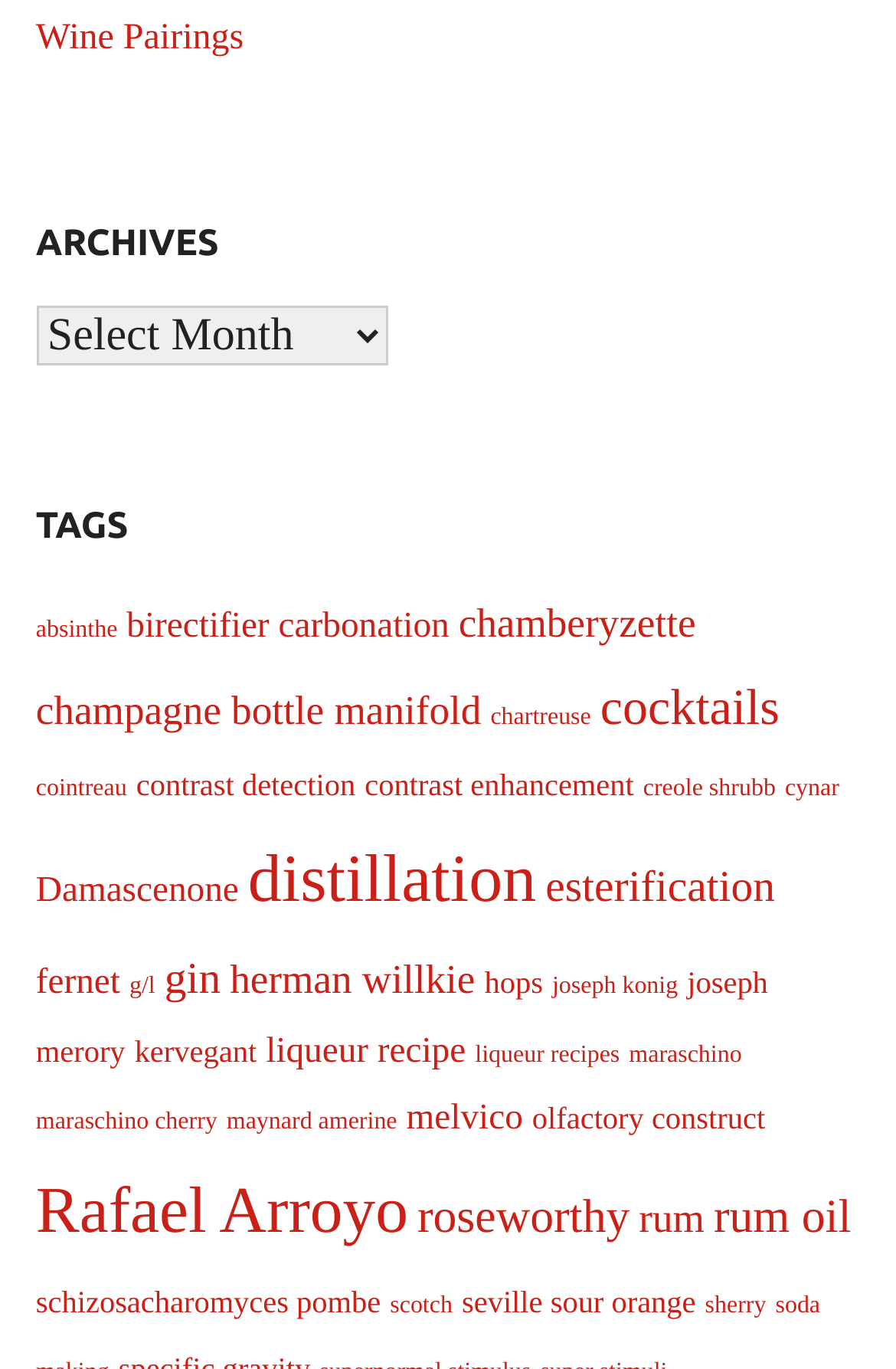Pinpoint the bounding box coordinates of the element to be clicked to execute the instruction: "Explore cocktails".

[0.67, 0.496, 0.87, 0.538]